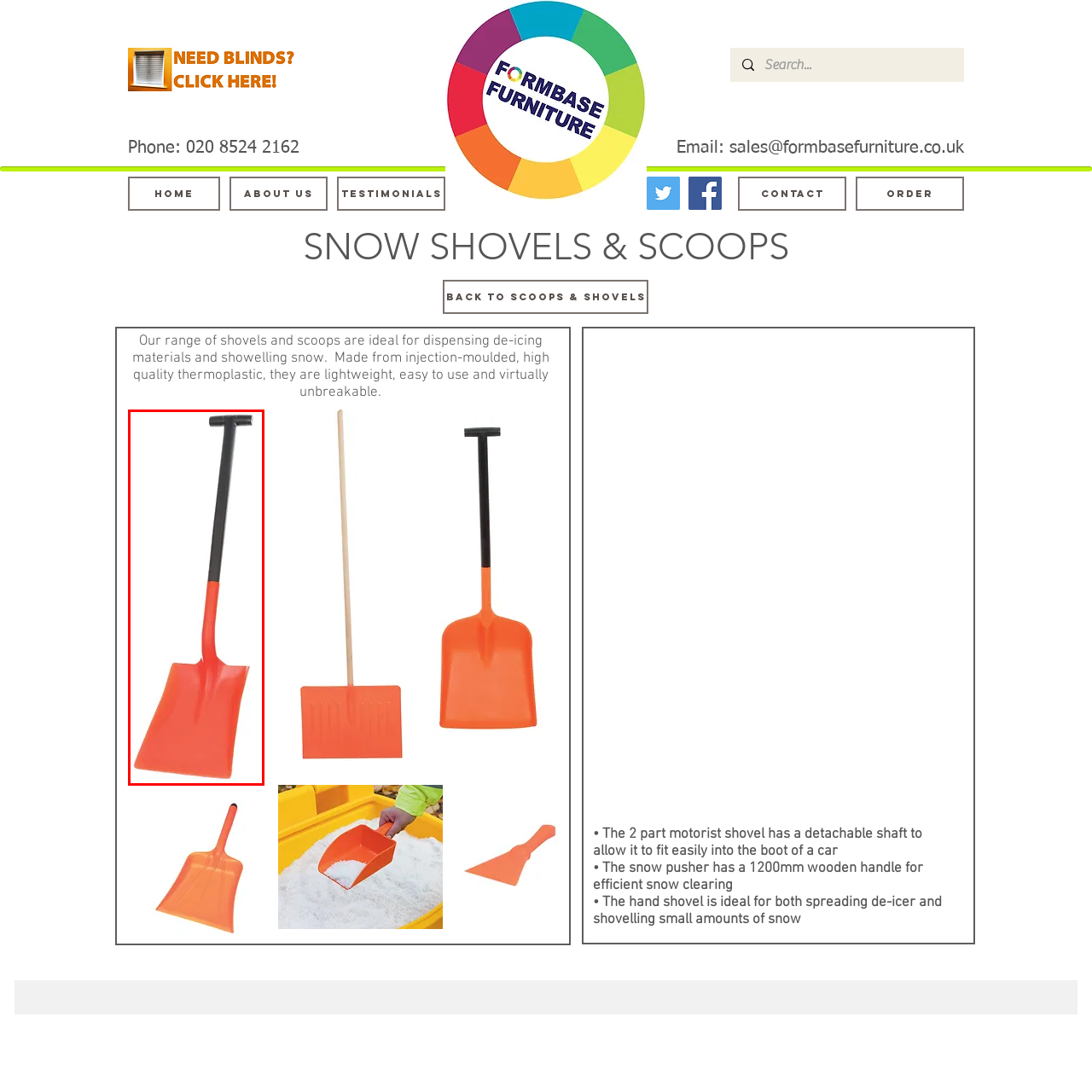What is the purpose of the shovel's detachable shaft?
Focus on the image section enclosed by the red bounding box and answer the question thoroughly.

The caption explains that the shovel is 'particularly convenient for motorists' and that the 'detachable shaft enables it to fit into the trunk of a car', implying that the purpose of the detachable shaft is to make the shovel portable and easily storable in a car.